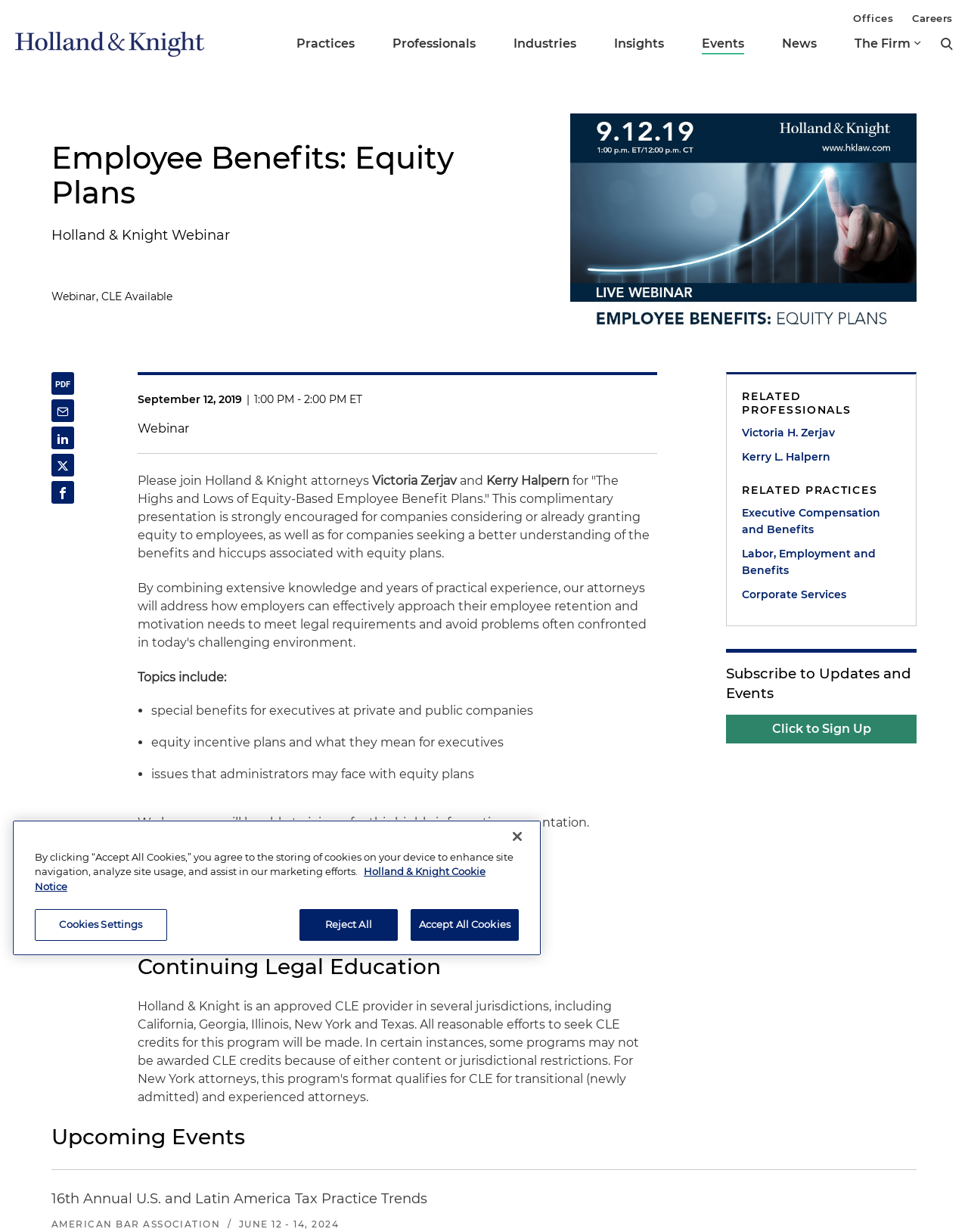Please determine the bounding box coordinates of the clickable area required to carry out the following instruction: "Read the latest game review". The coordinates must be four float numbers between 0 and 1, represented as [left, top, right, bottom].

None